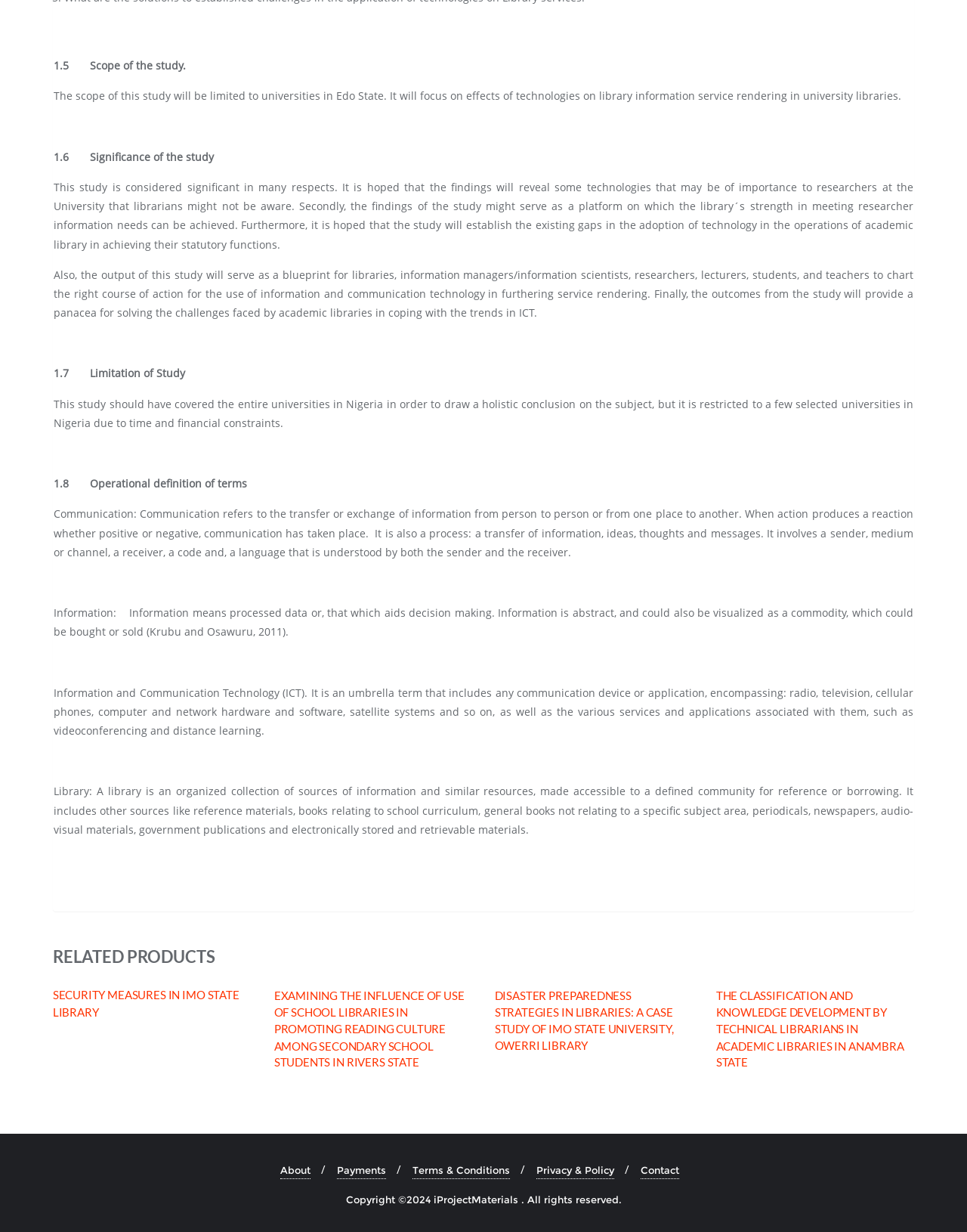With reference to the screenshot, provide a detailed response to the question below:
What is the purpose of the 'RELATED PRODUCTS' section?

The 'RELATED PRODUCTS' section appears to be a section that lists related products or studies, including 'SECURITY MEASURES IN IMO STATE LIBRARY', 'EXAMINING THE INFLUENCE OF USE OF SCHOOL LIBRARIES IN PROMOTING READING CULTURE AMONG SECONDARY SCHOOL STUDENTS IN RIVERS STATE', and others, which may be of interest to the user.